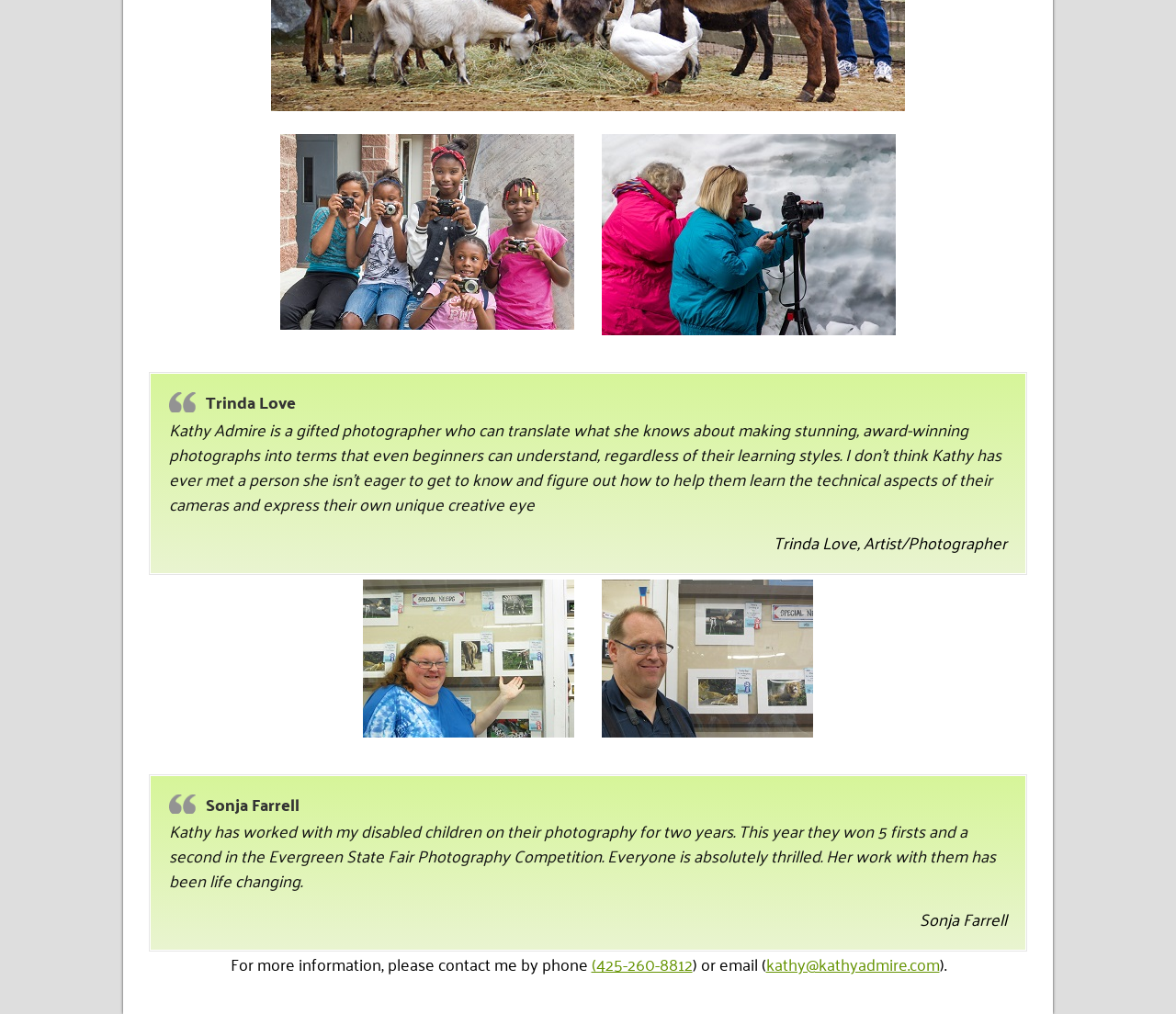Using the webpage screenshot and the element description (425-260-8812, determine the bounding box coordinates. Specify the coordinates in the format (top-left x, top-left y, bottom-right x, bottom-right y) with values ranging from 0 to 1.

[0.503, 0.936, 0.589, 0.965]